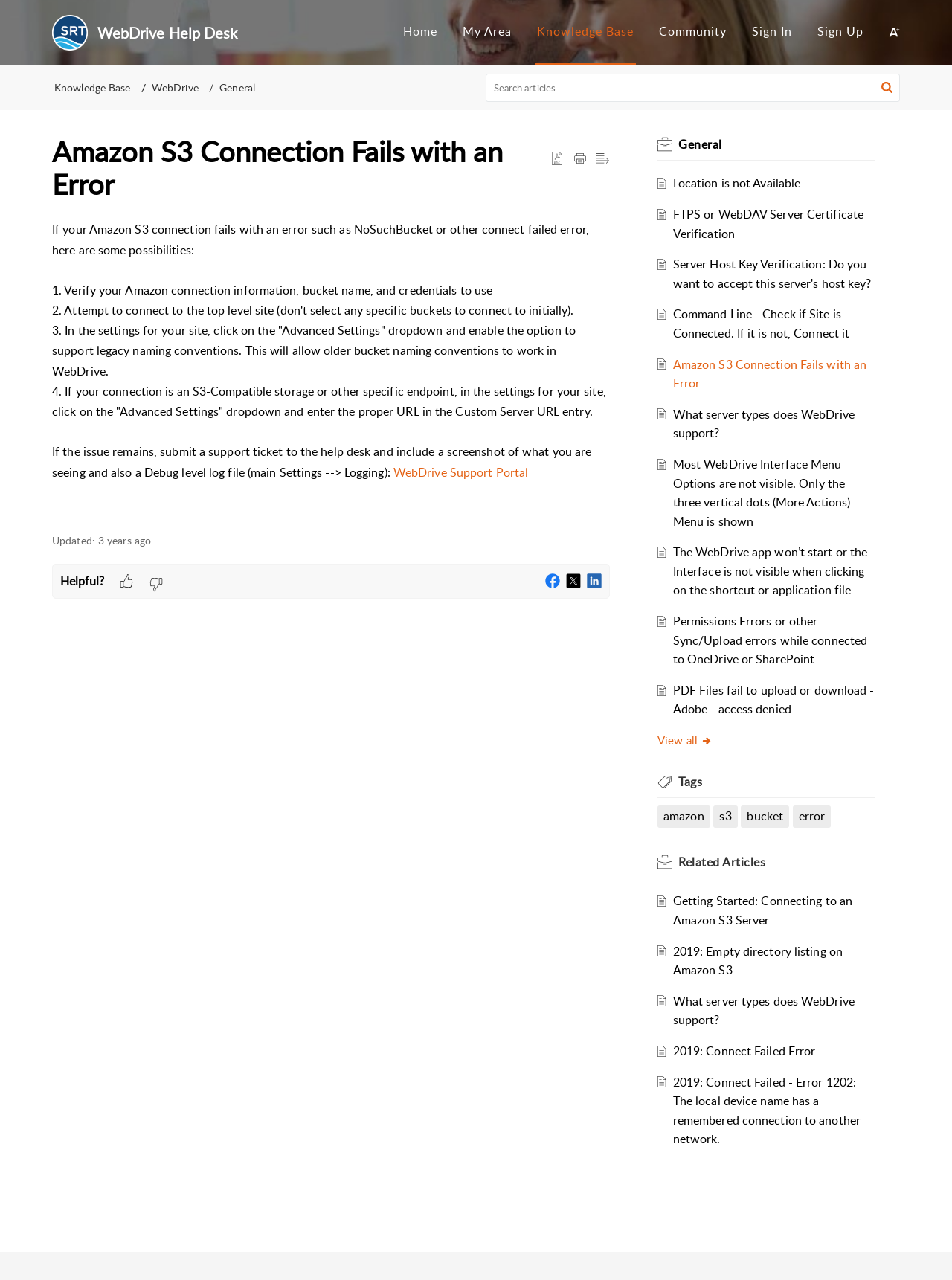What is the category of the article 'Location is not Available'?
From the details in the image, provide a complete and detailed answer to the question.

The article 'Location is not Available' is categorized under 'General' based on its placement in the webpage's navigation menu, which lists various articles related to WebDrive and its features.